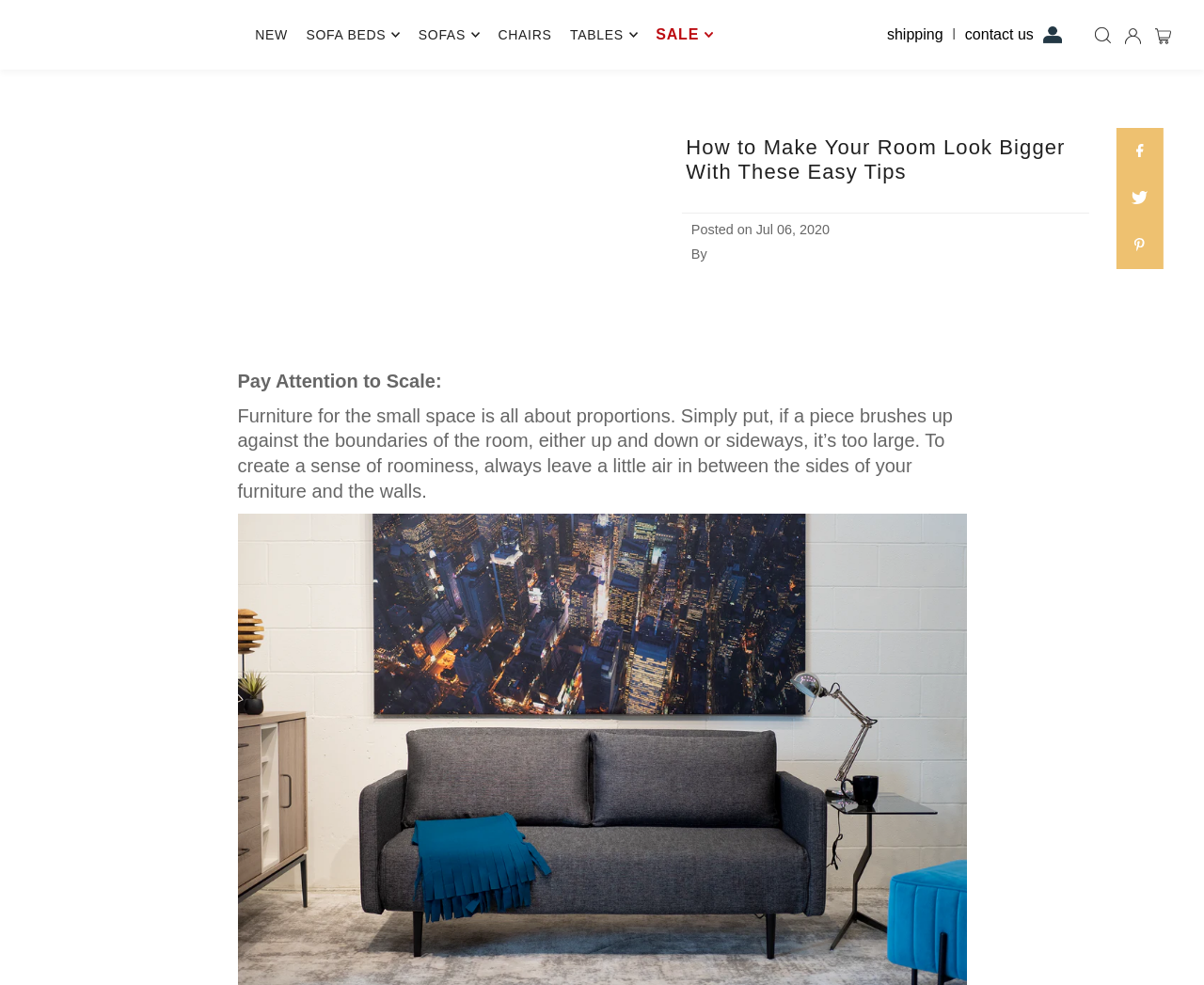What is the topic of the article?
Please use the visual content to give a single word or phrase answer.

making room look bigger